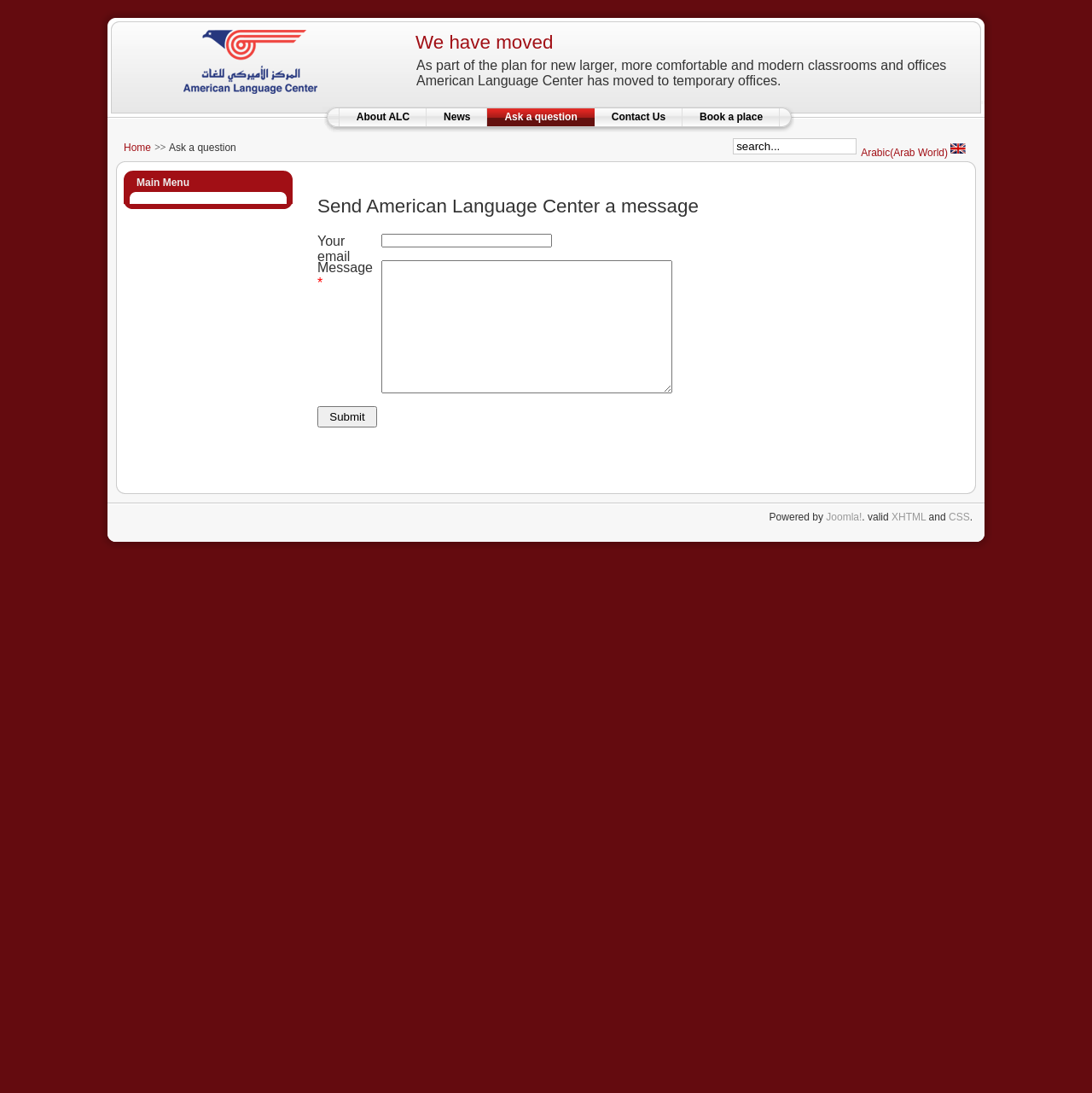Identify the bounding box of the HTML element described here: "Book a place". Provide the coordinates as four float numbers between 0 and 1: [left, top, right, bottom].

[0.625, 0.098, 0.714, 0.116]